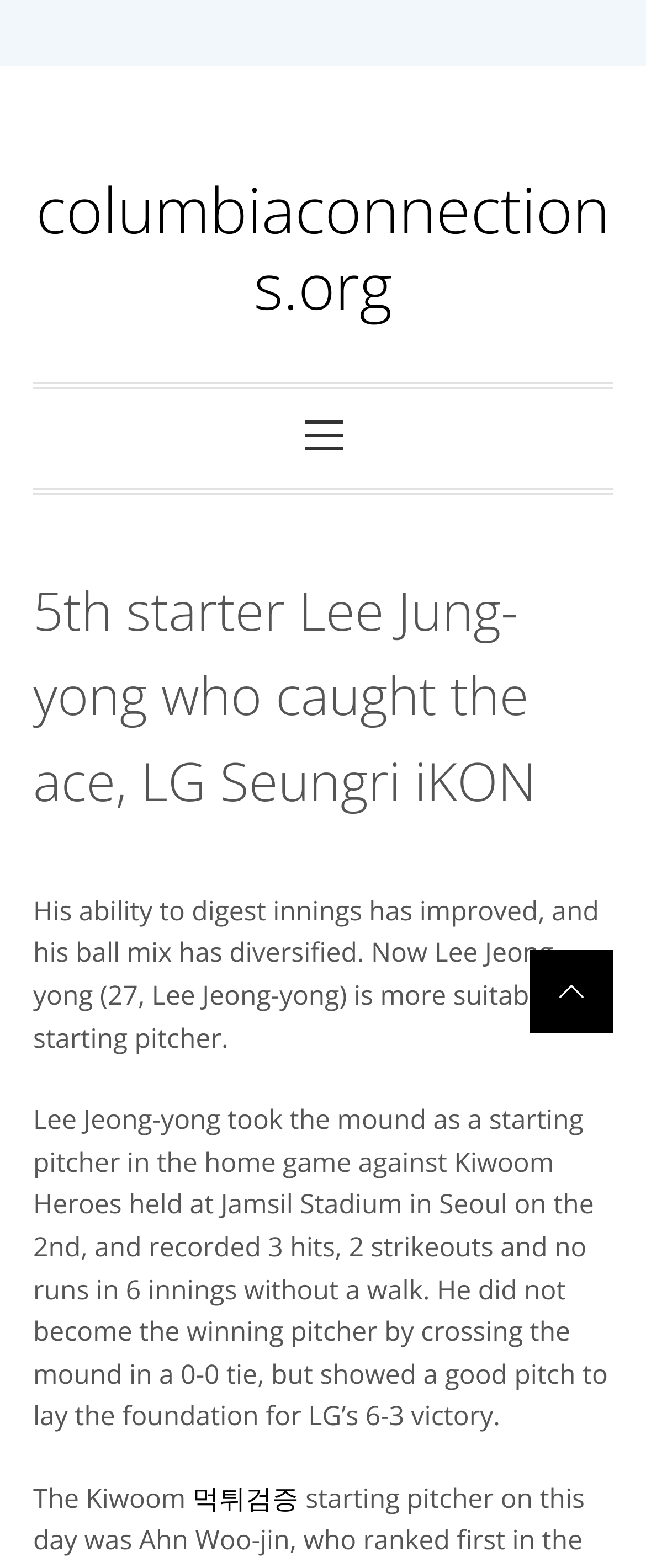Give a concise answer using one word or a phrase to the following question:
What is the name of the stadium where Lee Jeong-yong played?

Jamsil Stadium